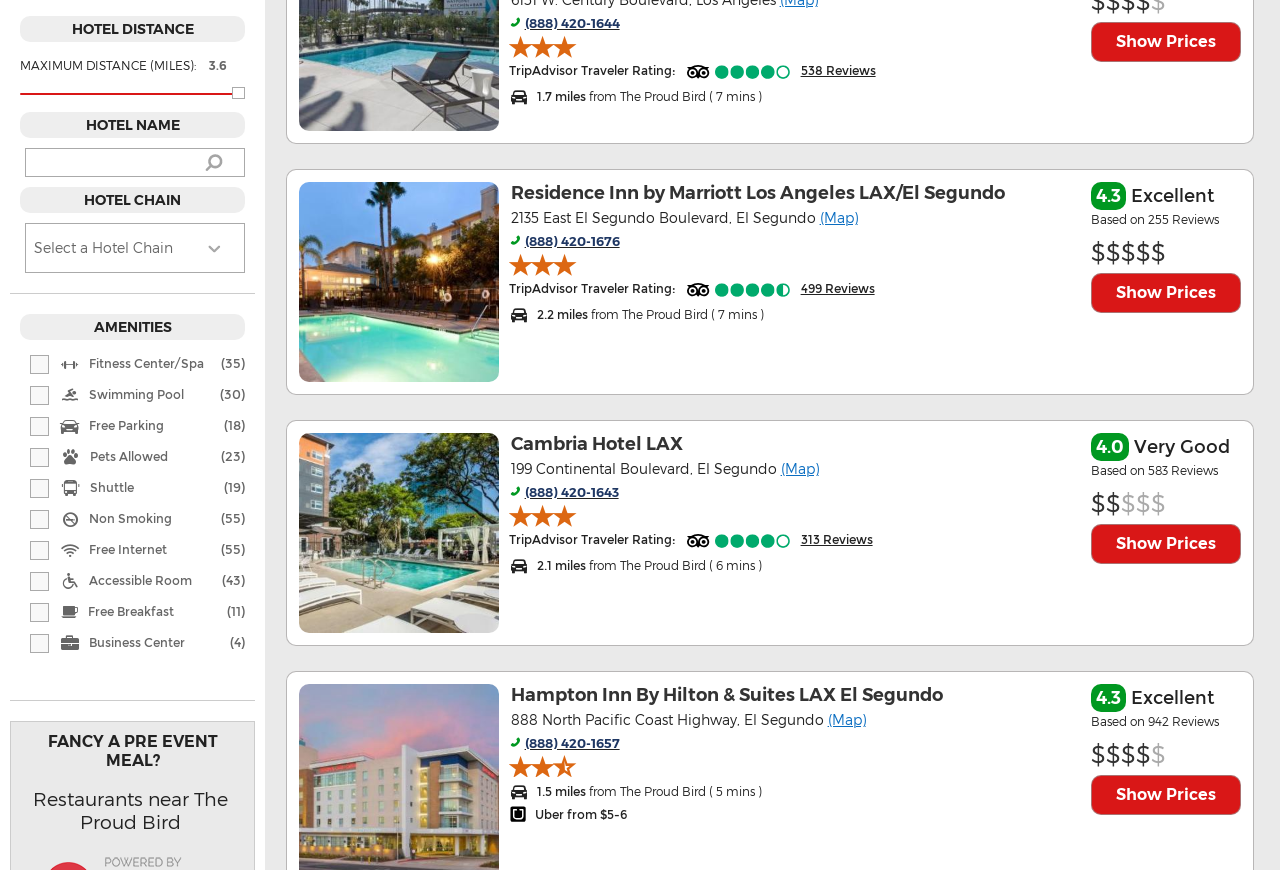What is the typical UberX fare from the hotel area? Based on the image, give a response in one word or a short phrase.

5-6 dollars